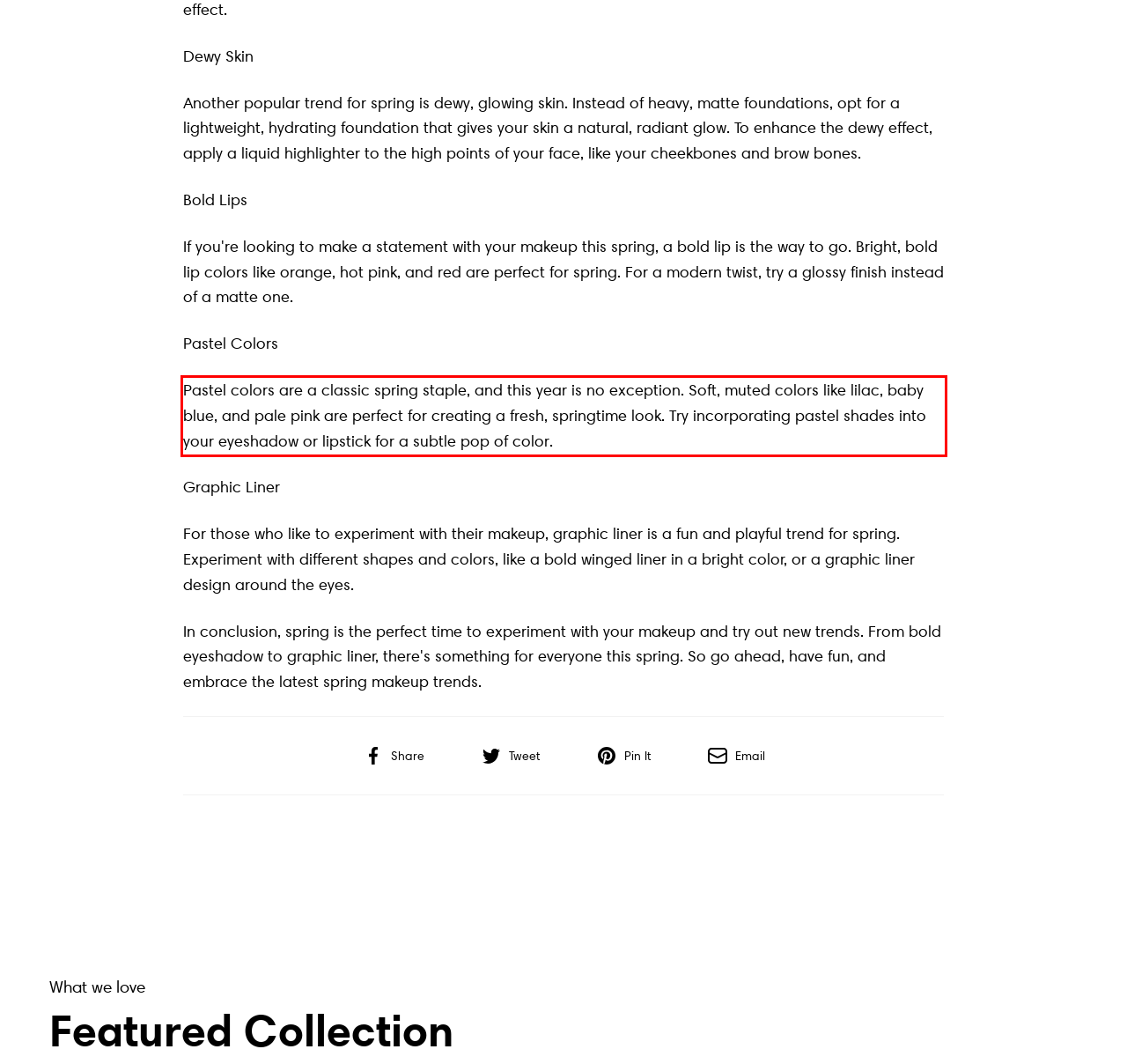Please examine the screenshot of the webpage and read the text present within the red rectangle bounding box.

Pastel colors are a classic spring staple, and this year is no exception. Soft, muted colors like lilac, baby blue, and pale pink are perfect for creating a fresh, springtime look. Try incorporating pastel shades into your eyeshadow or lipstick for a subtle pop of color.